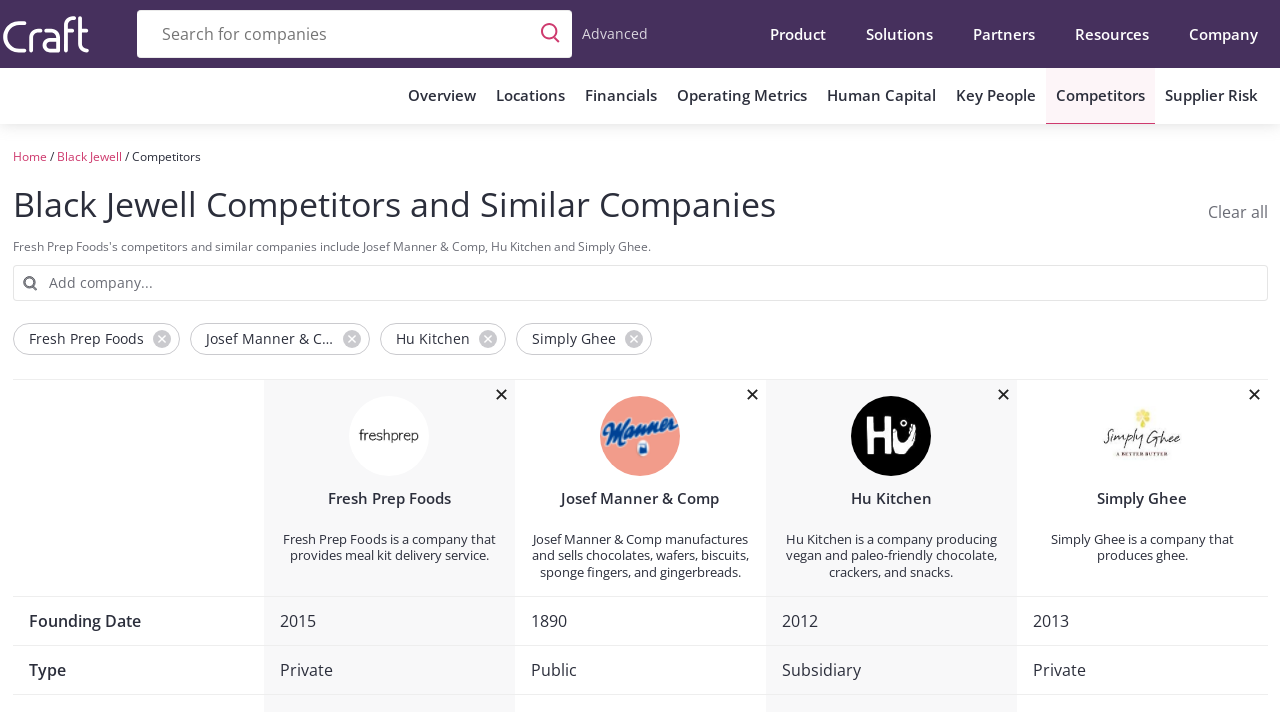Determine the bounding box coordinates for the element that should be clicked to follow this instruction: "Click on the 'Facebook' link". The coordinates should be given as four float numbers between 0 and 1, in the format [left, top, right, bottom].

None